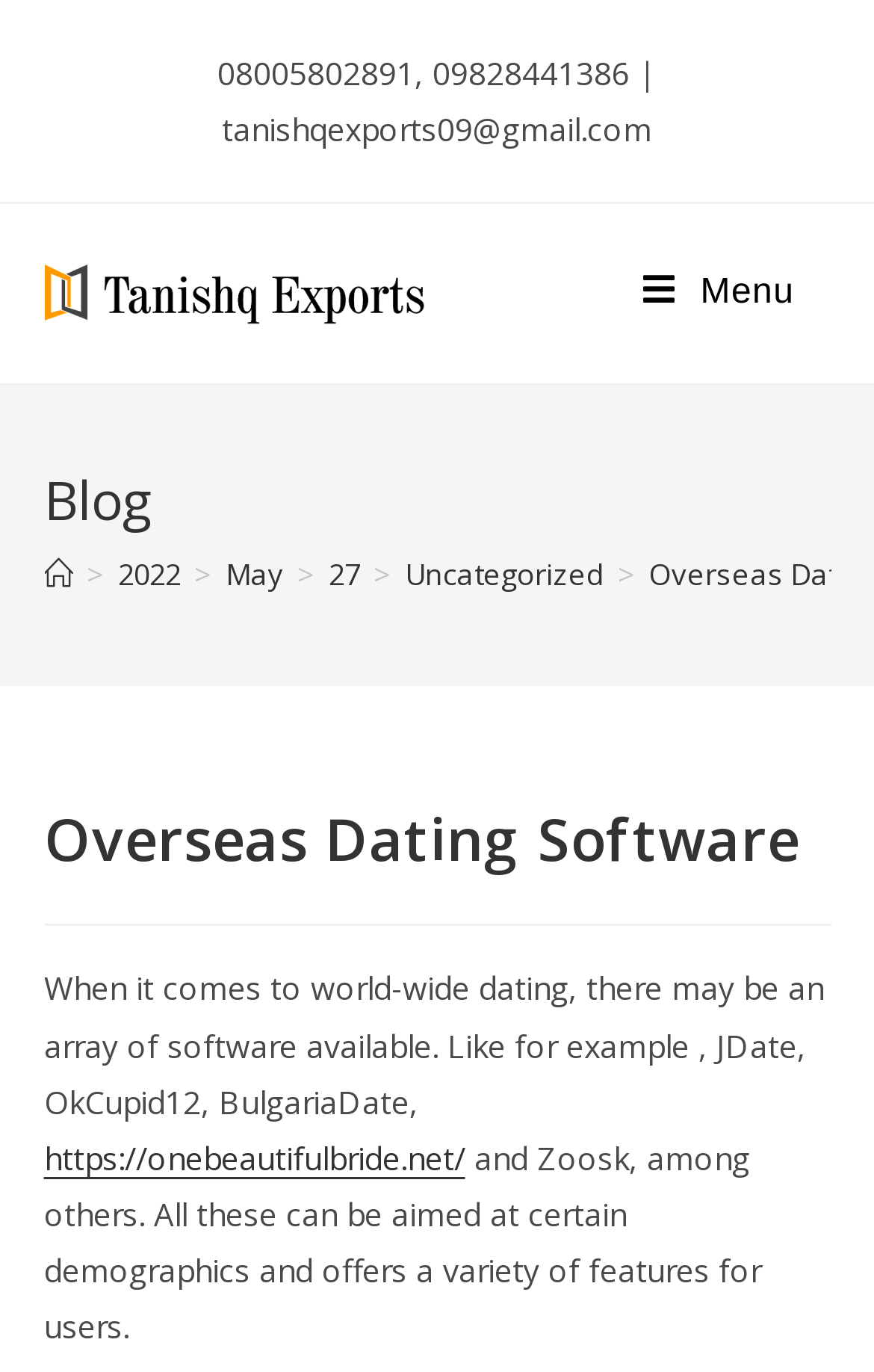Please use the details from the image to answer the following question comprehensively:
What is the link to the external website?

I found the link to the external website by looking at the link element with the URL 'https://onebeautifulbride.net/' located in the middle of the page.